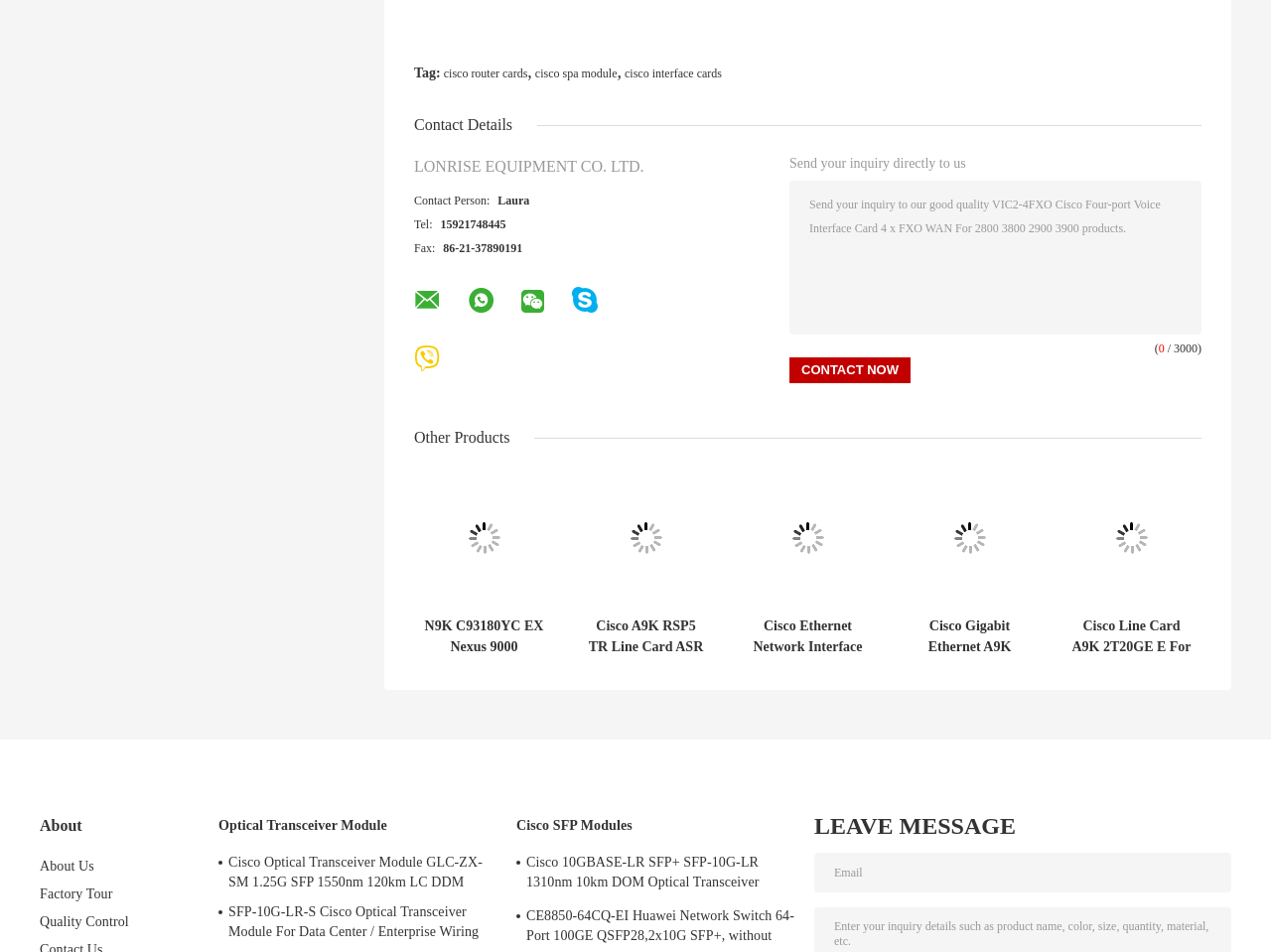Pinpoint the bounding box coordinates of the clickable element needed to complete the instruction: "View the 'Other Products' section". The coordinates should be provided as four float numbers between 0 and 1: [left, top, right, bottom].

[0.326, 0.451, 0.401, 0.468]